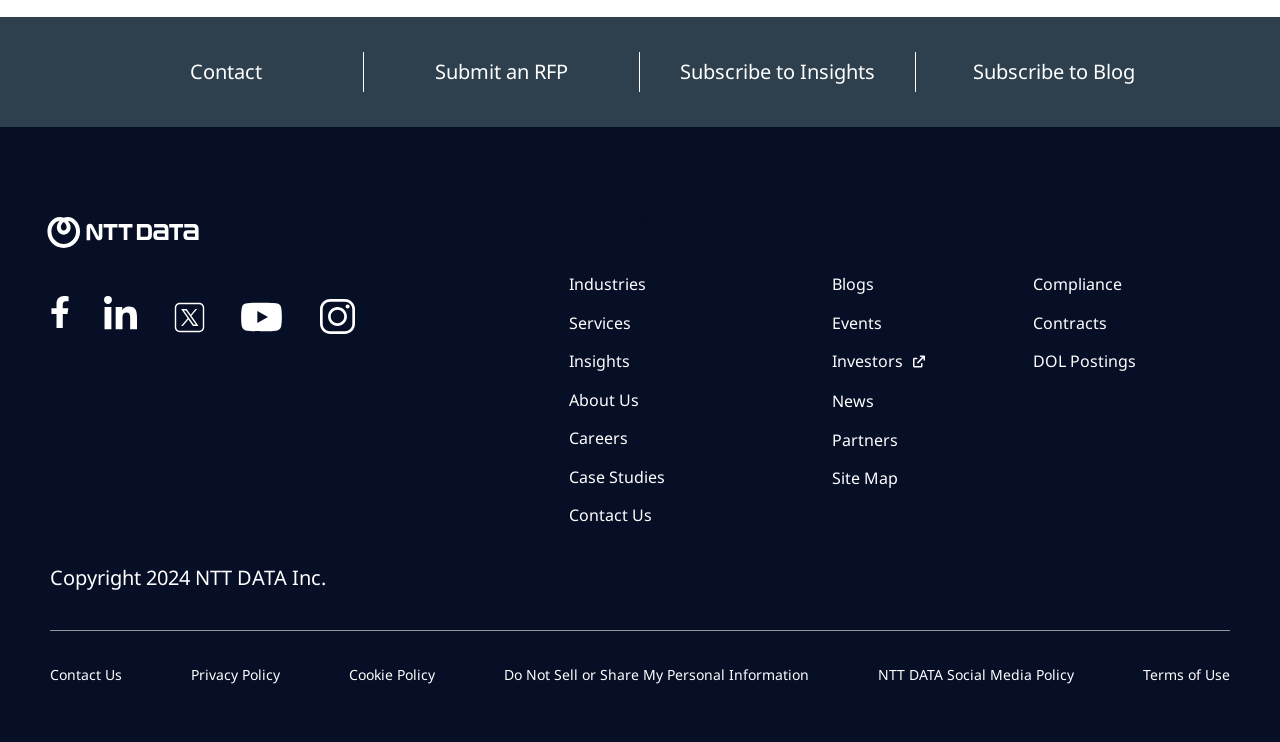Please determine the bounding box coordinates, formatted as (top-left x, top-left y, bottom-right x, bottom-right y), with all values as floating point numbers between 0 and 1. Identify the bounding box of the region described as: Contact Us

[0.039, 0.896, 0.095, 0.921]